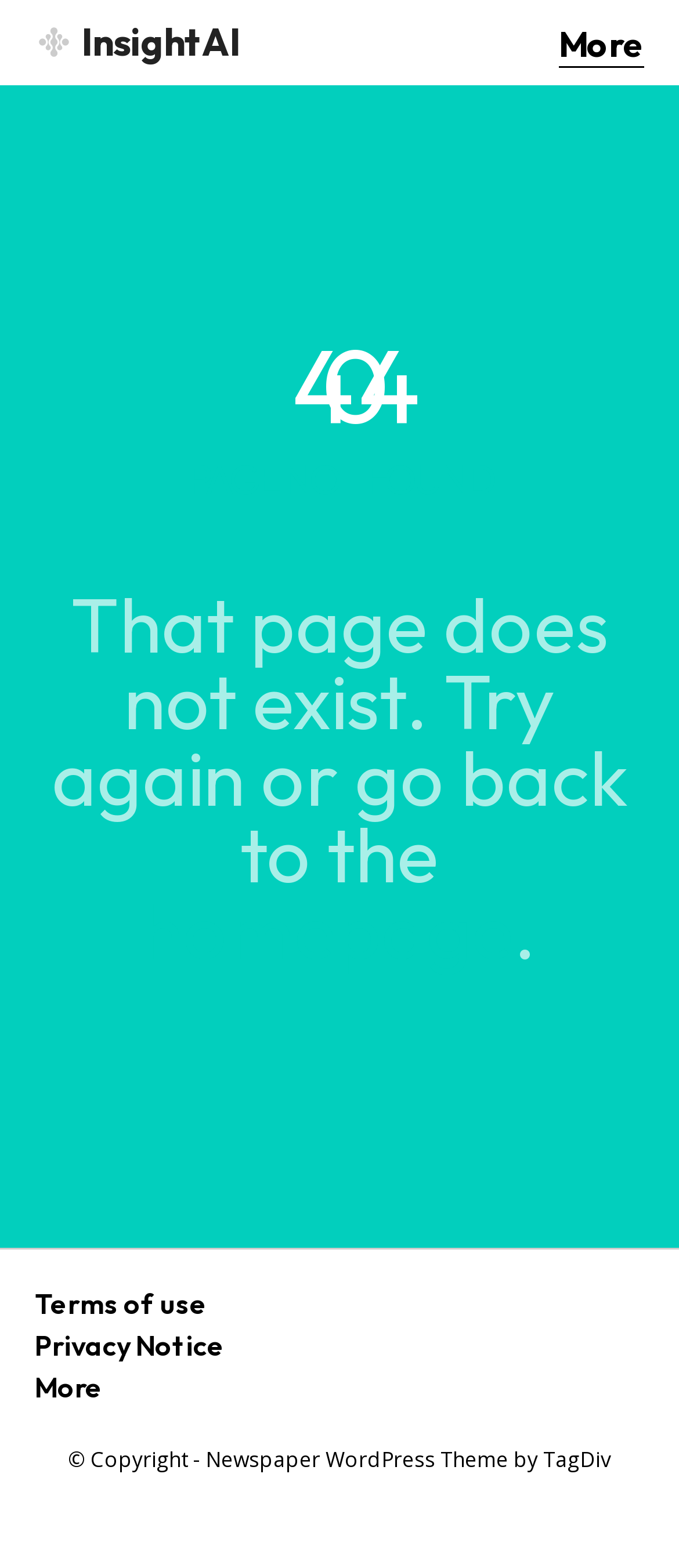Locate the UI element that matches the description parent_node: SEARCH... name="s" placeholder="" in the webpage screenshot. Return the bounding box coordinates in the format (top-left x, top-left y, bottom-right x, bottom-right y), with values ranging from 0 to 1.

[0.074, 0.094, 0.853, 0.135]